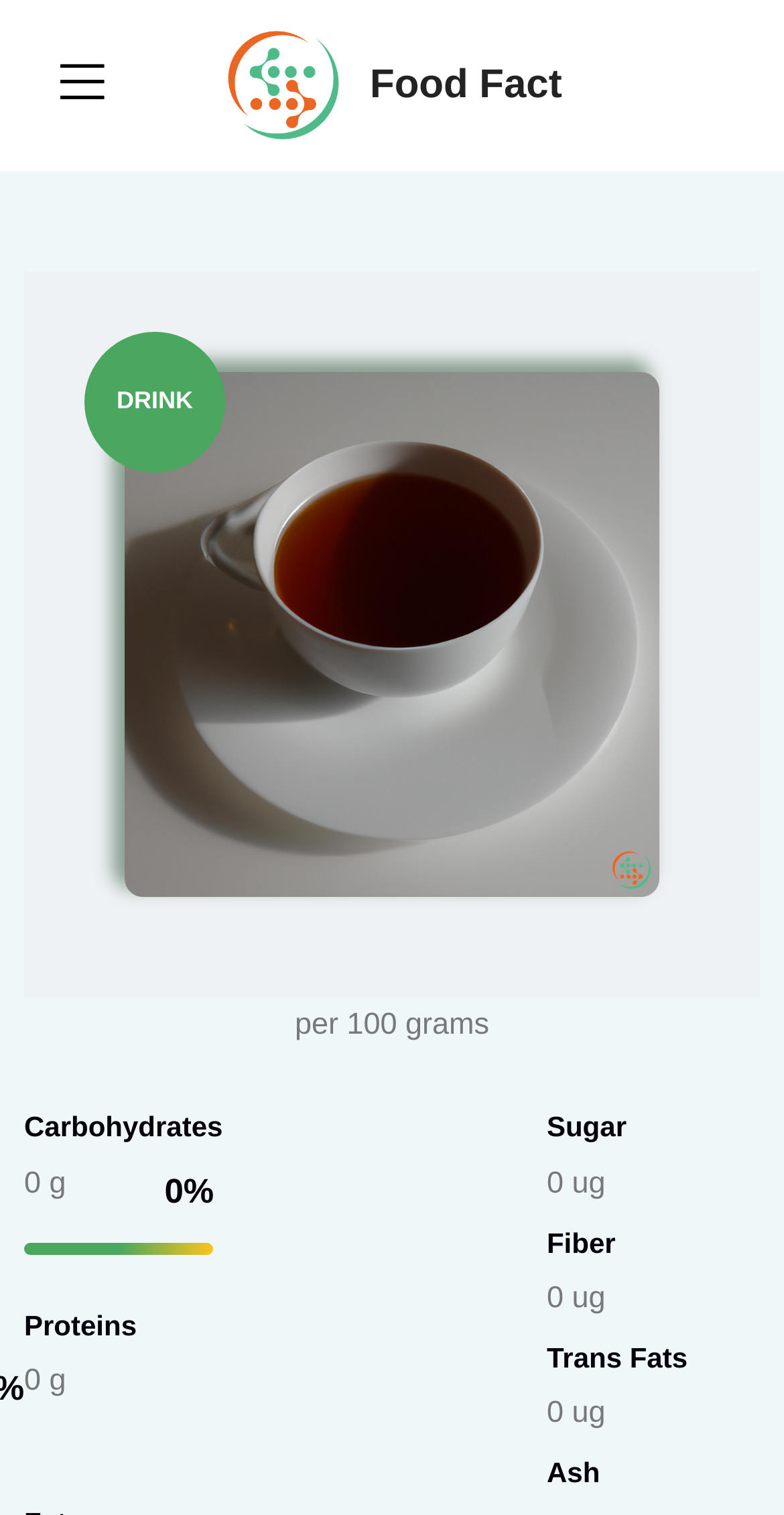Please answer the following question using a single word or phrase: What is the carbohydrate percentage for Black Tea?

0%